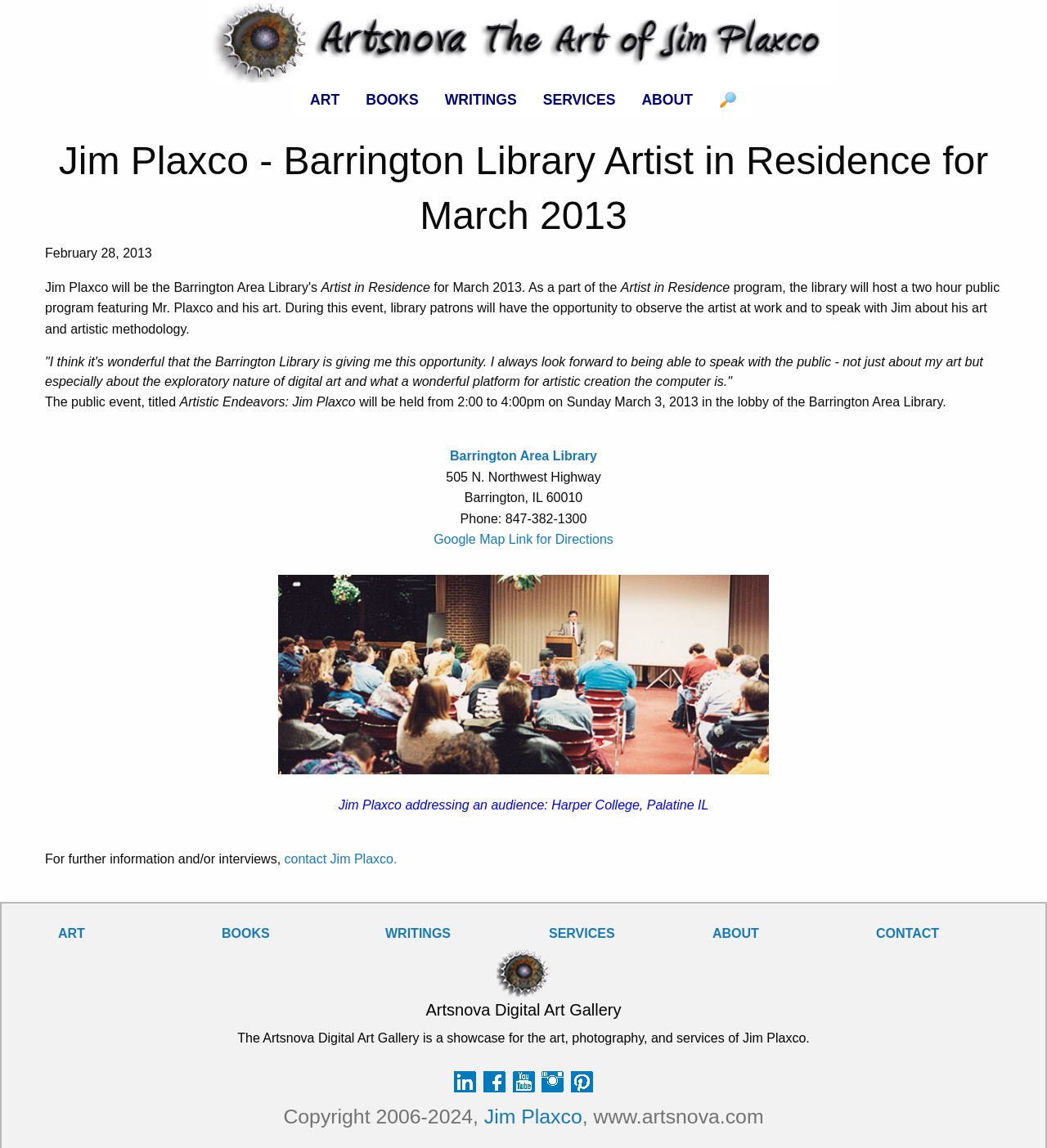Please find the bounding box coordinates for the clickable element needed to perform this instruction: "View the 'Jim Plaxco addressing an audience, Harper College, Palatine IL' image".

[0.266, 0.496, 0.734, 0.674]